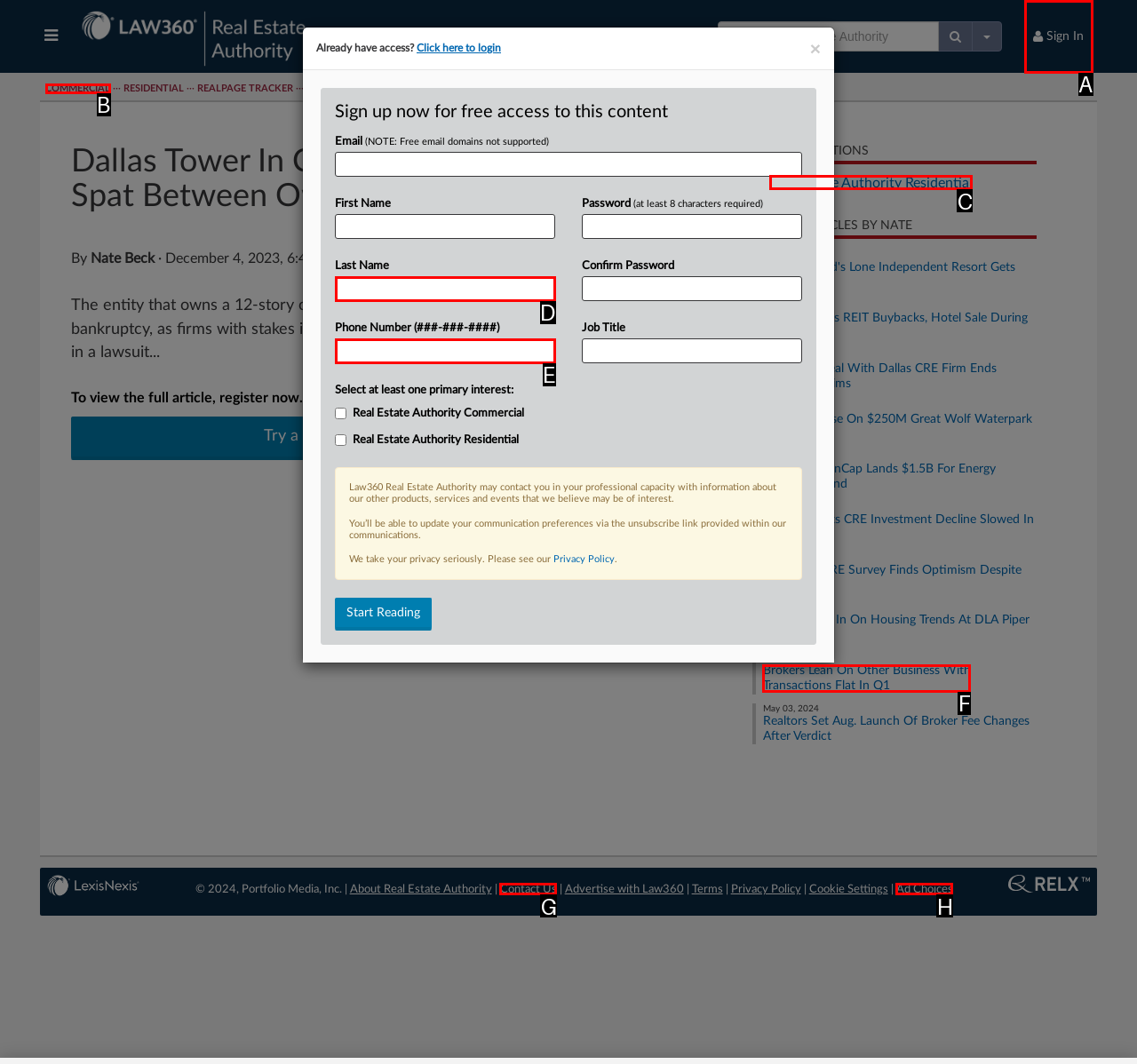Match the HTML element to the description: Į viršų. Respond with the letter of the correct option directly.

None